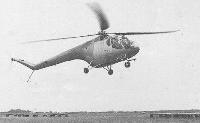Please study the image and answer the question comprehensively:
What is the significance of the Sycamore in aviation history?

The significance of the Sycamore in aviation history can be inferred from the caption, which states that the development of the Sycamore marked a notable achievement in British aerospace engineering during the 1950s, emphasizing its importance in aviation history.